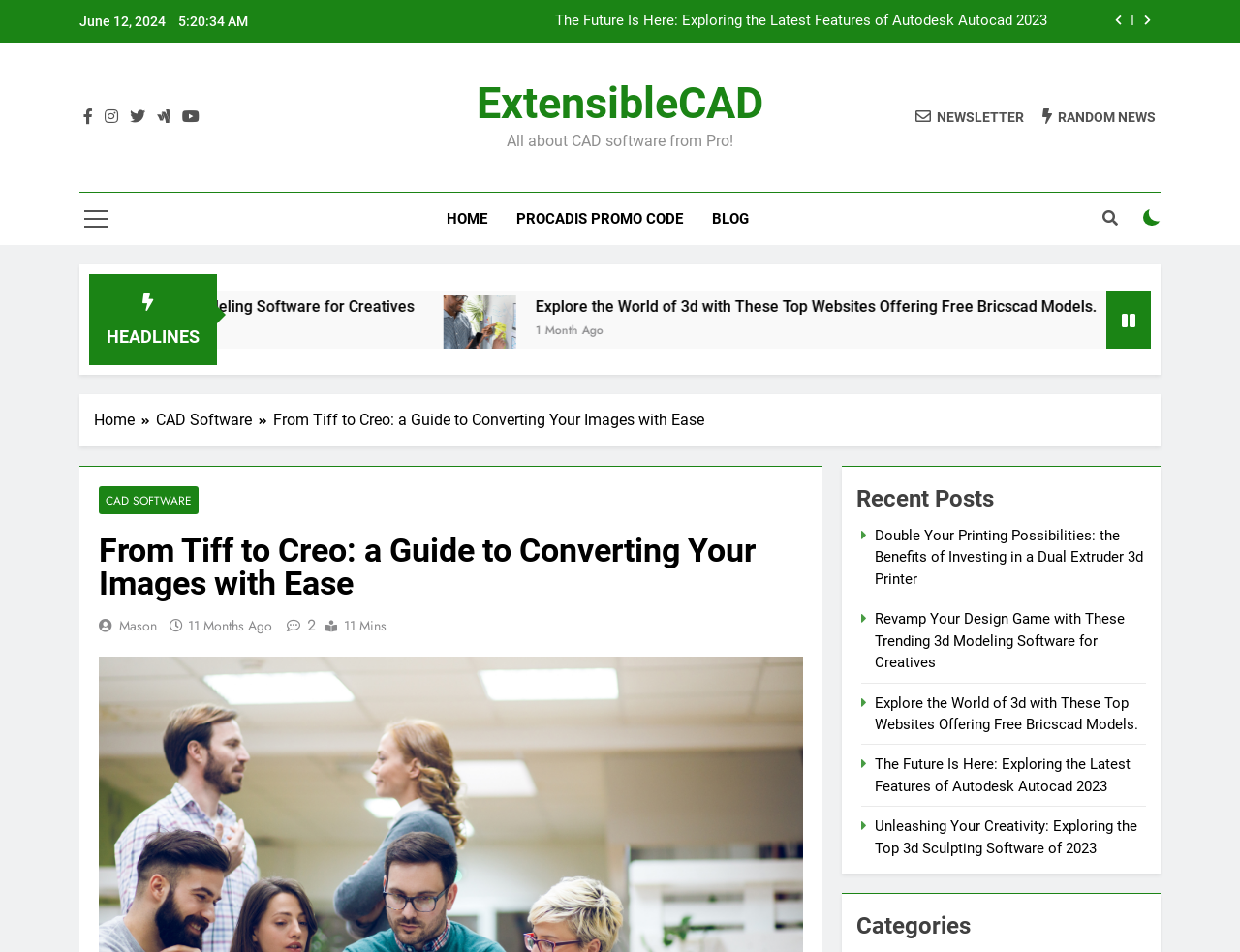Can you find the bounding box coordinates for the element to click on to achieve the instruction: "Read the blog post about converting images"?

[0.08, 0.561, 0.648, 0.63]